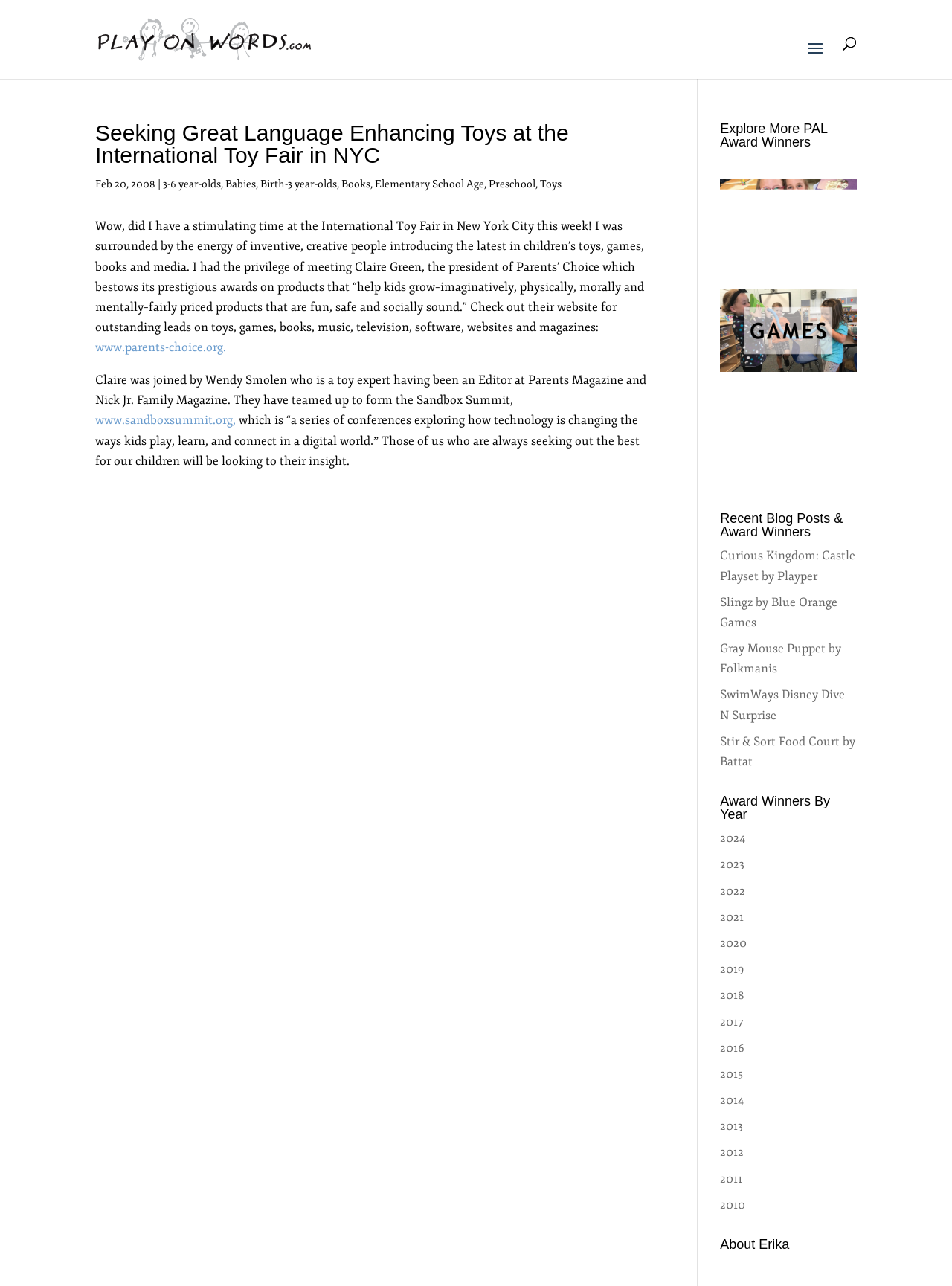Convey a detailed summary of the webpage, mentioning all key elements.

This webpage is about a blog post titled "Seeking Great Language Enhancing Toys at the International Toy Fair in NYC - Play on Words". At the top of the page, there is a link to "Play on Words" with an accompanying image. Below this, there is a search bar that spans almost the entire width of the page.

The main content of the page is an article with a heading that matches the title of the page. The article is dated "Feb 20, 2008" and is categorized by age groups, including "3-6 year-olds", "Babies", "Birth-3 year-olds", "Elementary School Age", and "Preschool". There are also links to categories such as "Books" and "Toys".

The article itself describes the author's experience at the International Toy Fair in New York City, where they met with inventors and experts in the field of children's toys and education. The author mentions meeting Claire Green, the president of Parents' Choice, and Wendy Smolen, a toy expert who has formed the Sandbox Summit with Claire.

On the right-hand side of the page, there are several sections. The first section is titled "Explore More PAL Award Winners" and contains links to award winners in categories such as "toys", "games", and "books media". Each link is accompanied by an image.

Below this, there is a section titled "Recent Blog Posts & Award Winners" that lists several links to blog posts, including "Curious Kingdom: Castle Playset by Playper" and "Stir & Sort Food Court by Battat".

The next section is titled "Award Winners By Year" and lists links to award winners from 2010 to 2024.

Finally, there is a section titled "About Erika" at the very bottom of the page.